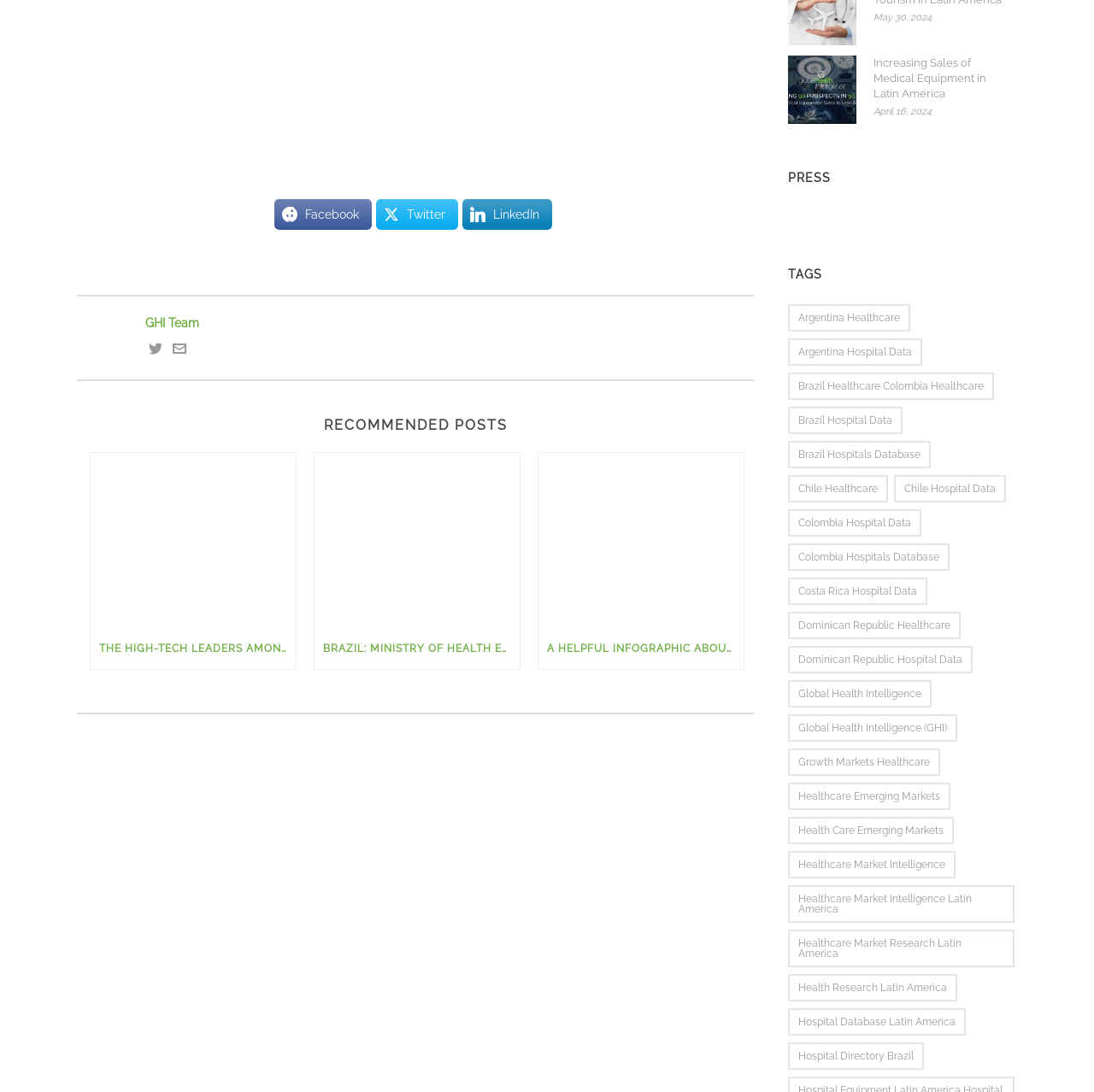Show the bounding box coordinates of the element that should be clicked to complete the task: "View the infographic about Latin American Hospitals".

[0.492, 0.415, 0.68, 0.575]